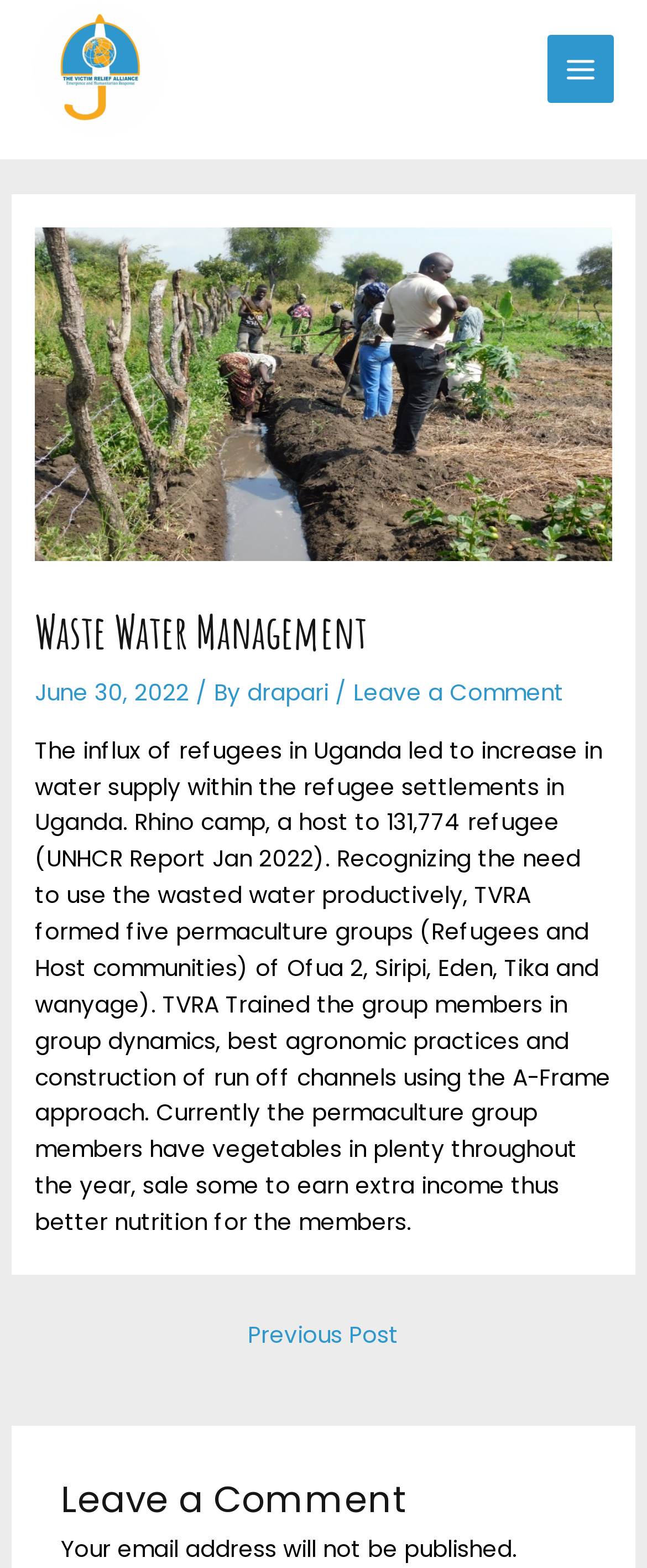How many refugees are hosted in Rhino camp?
Using the information from the image, give a concise answer in one word or a short phrase.

131,774